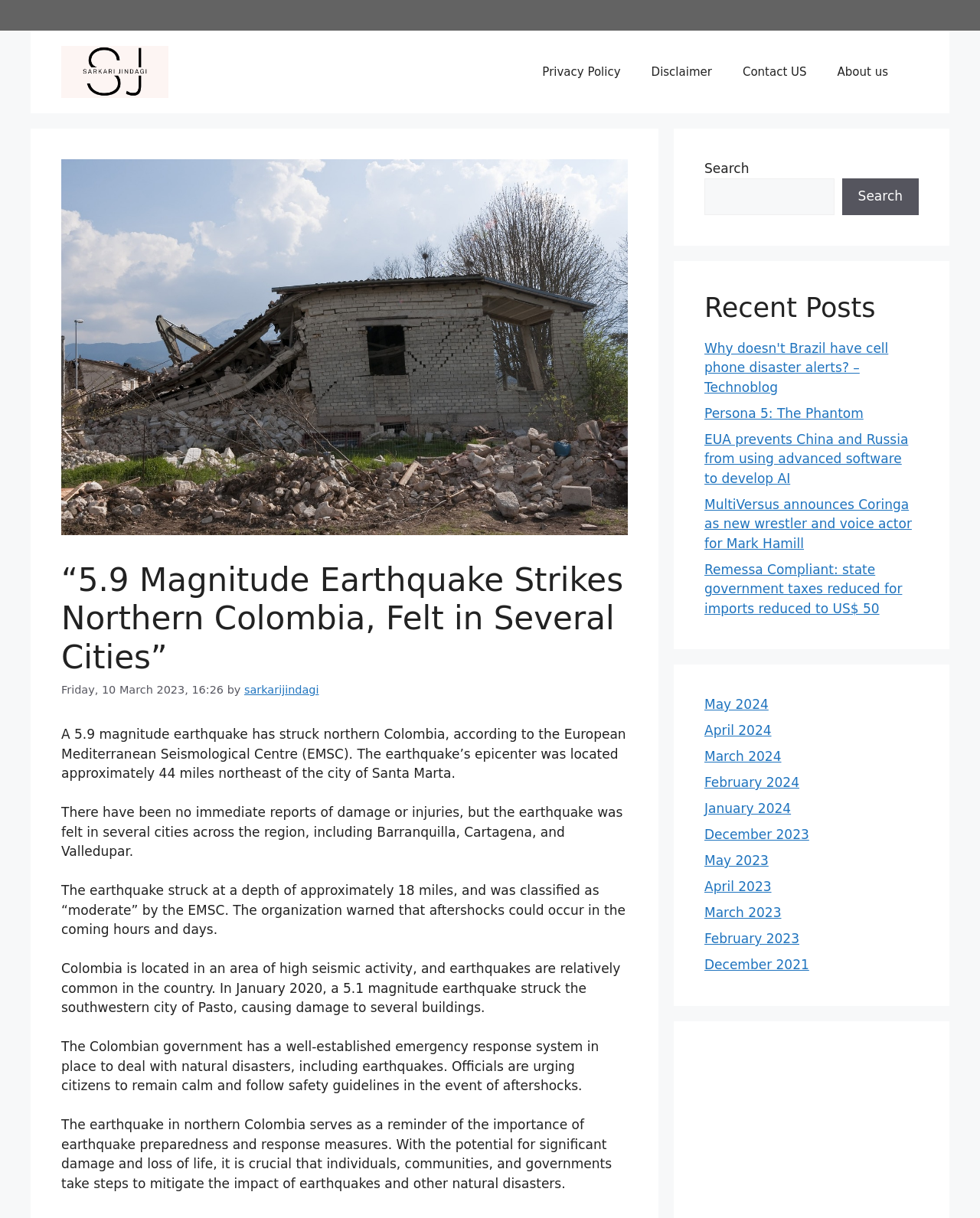Show me the bounding box coordinates of the clickable region to achieve the task as per the instruction: "Click the 'Contact US' link".

[0.742, 0.04, 0.839, 0.078]